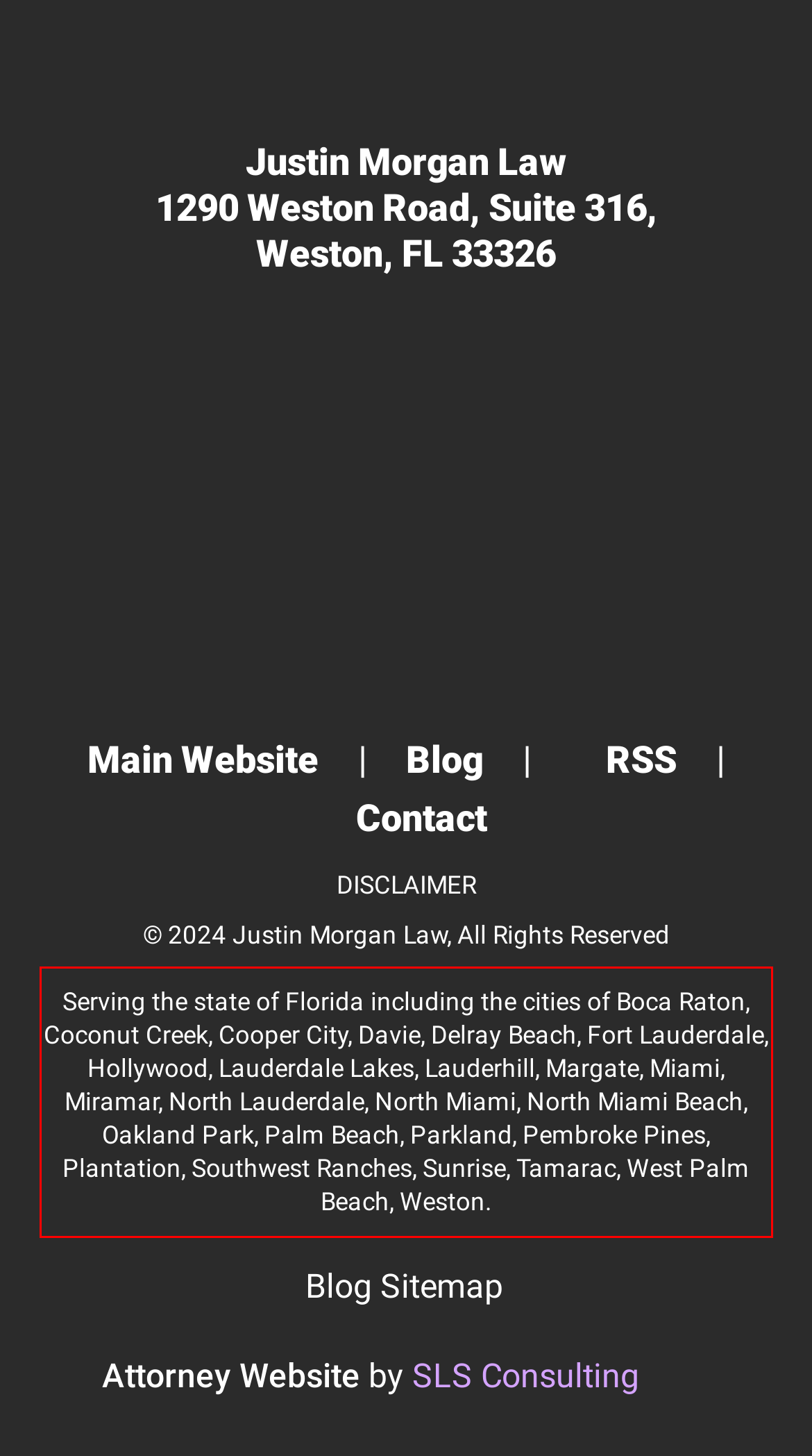Please identify and extract the text content from the UI element encased in a red bounding box on the provided webpage screenshot.

Serving the state of Florida including the cities of Boca Raton, Coconut Creek, Cooper City, Davie, Delray Beach, Fort Lauderdale, Hollywood, Lauderdale Lakes, Lauderhill, Margate, Miami, Miramar, North Lauderdale, North Miami, North Miami Beach, Oakland Park, Palm Beach, Parkland, Pembroke Pines, Plantation, Southwest Ranches, Sunrise, Tamarac, West Palm Beach, Weston.